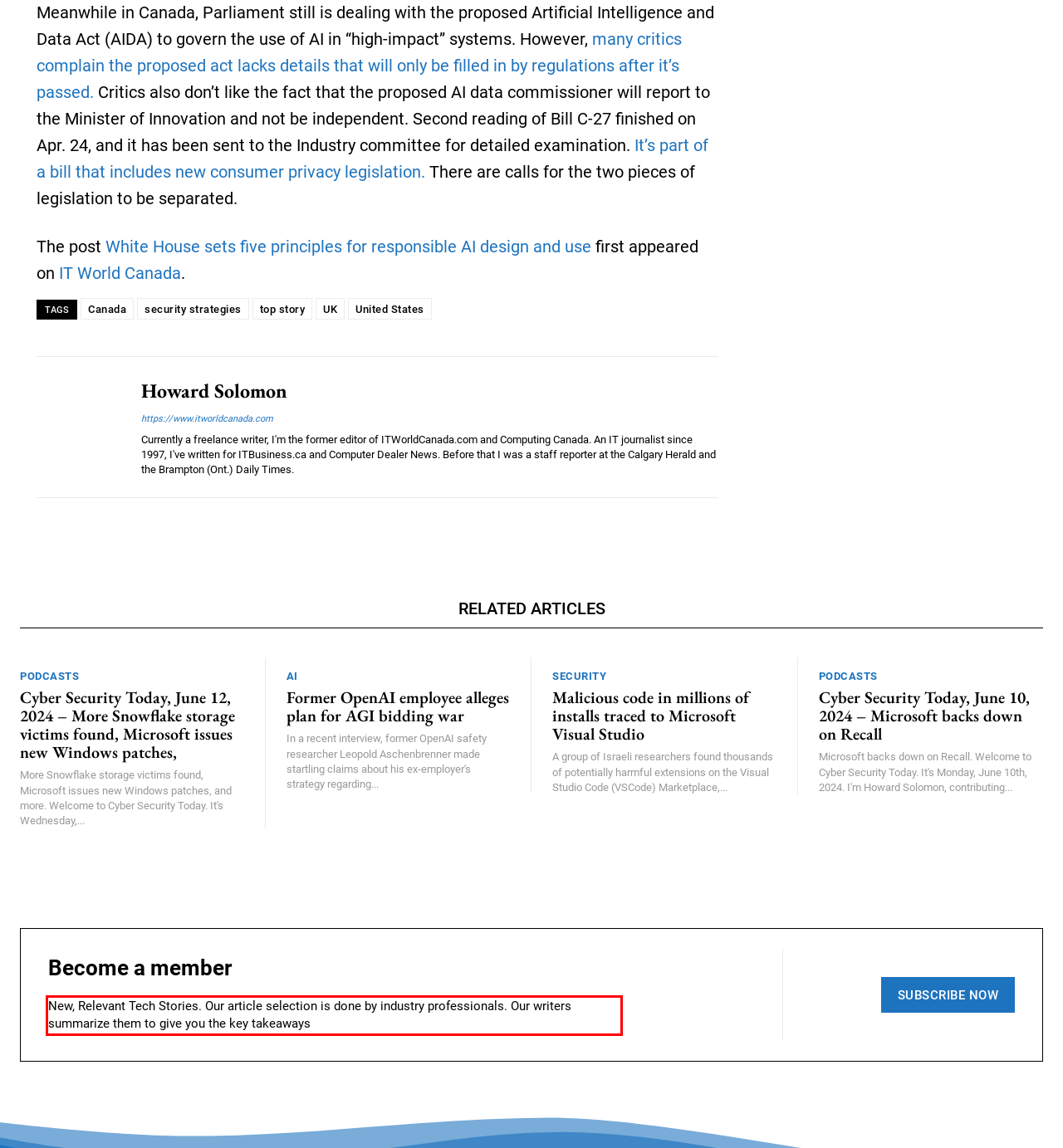Please recognize and transcribe the text located inside the red bounding box in the webpage image.

New, Relevant Tech Stories. Our article selection is done by industry professionals. Our writers summarize them to give you the key takeaways